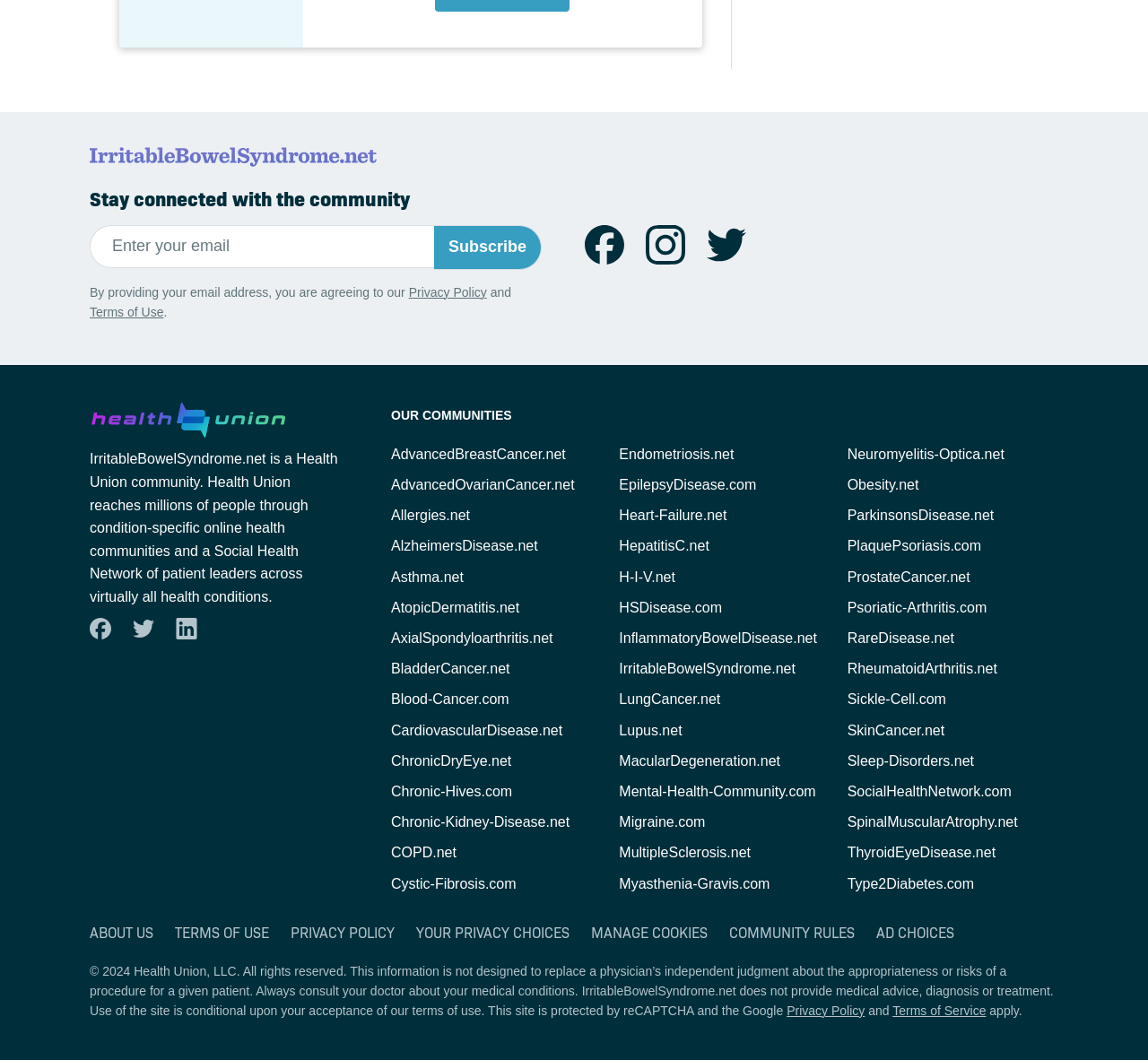Bounding box coordinates are to be given in the format (top-left x, top-left y, bottom-right x, bottom-right y). All values must be floating point numbers between 0 and 1. Provide the bounding box coordinate for the UI element described as: BladderCancer.net

[0.341, 0.624, 0.444, 0.638]